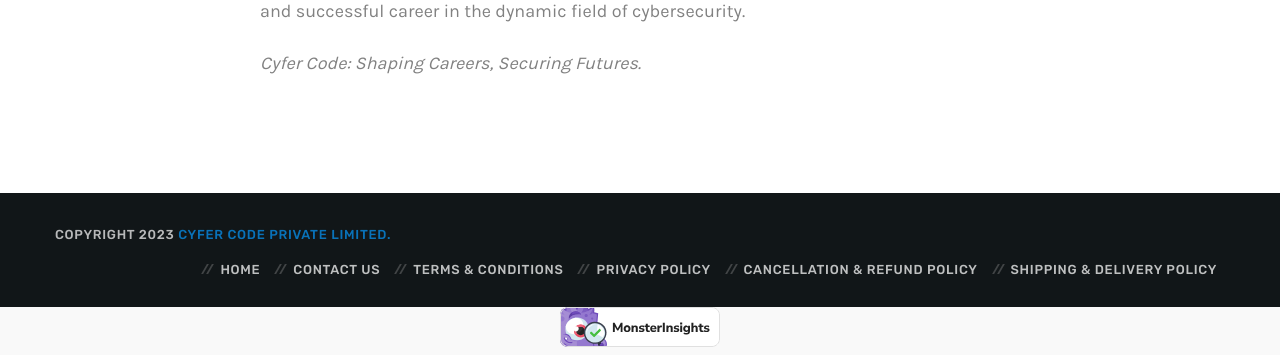Find the bounding box coordinates for the element described here: "Terms & Conditions".

[0.307, 0.741, 0.447, 0.783]